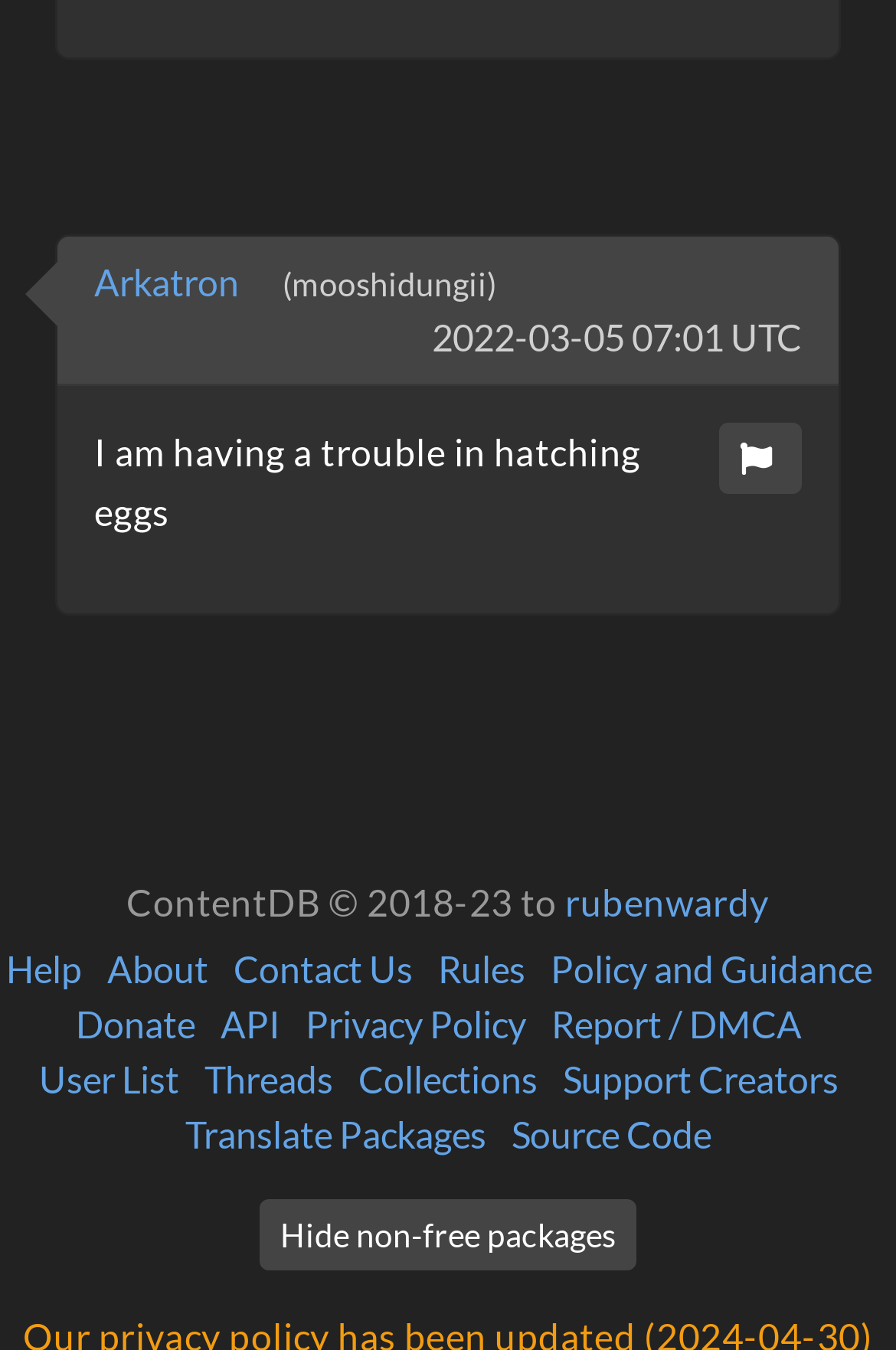What is the username of the user who posted about hatching eggs?
Please provide a single word or phrase as the answer based on the screenshot.

mooshidungii